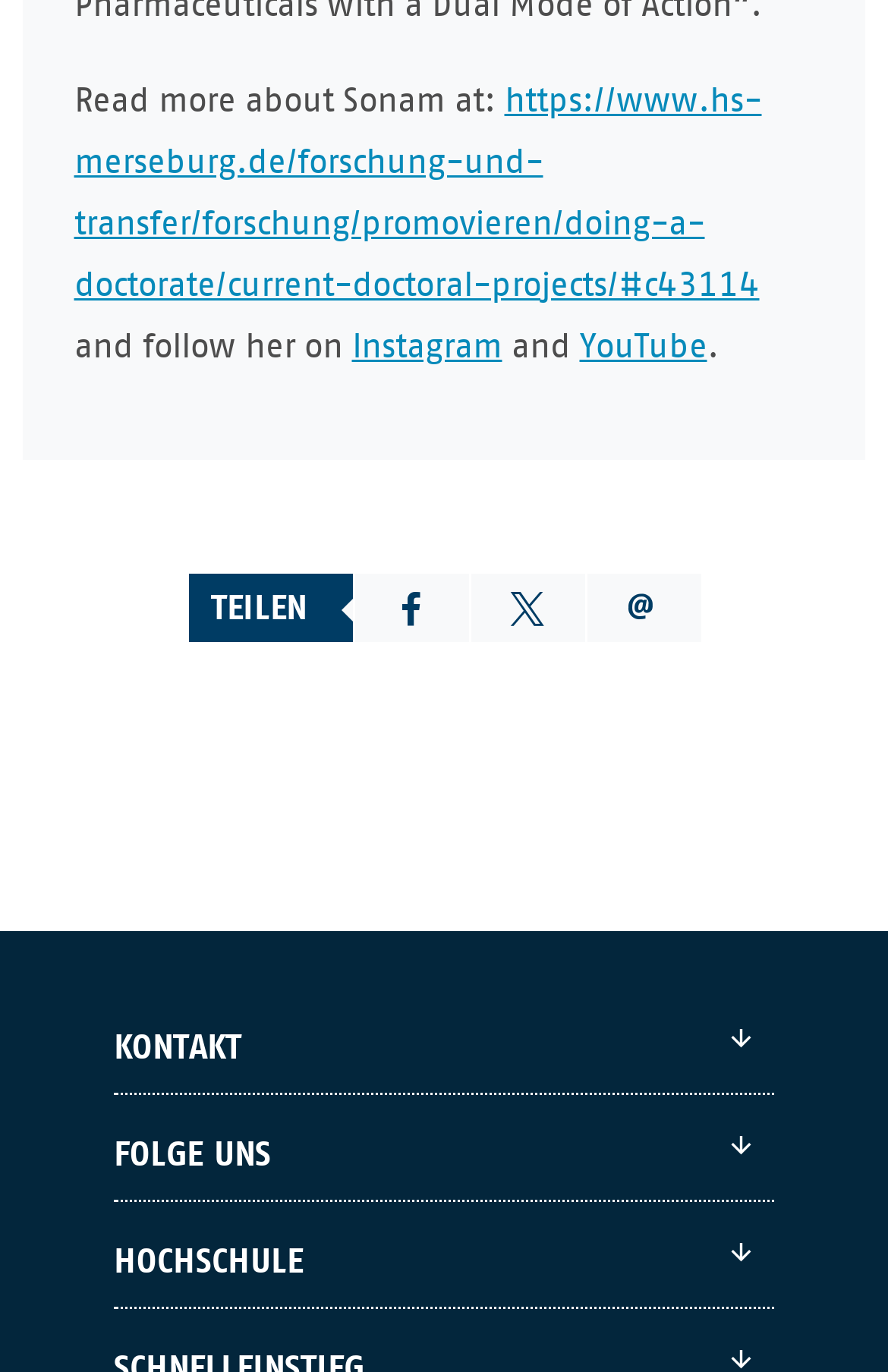Identify the bounding box coordinates of the specific part of the webpage to click to complete this instruction: "Read more about Sonam".

[0.083, 0.056, 0.858, 0.222]